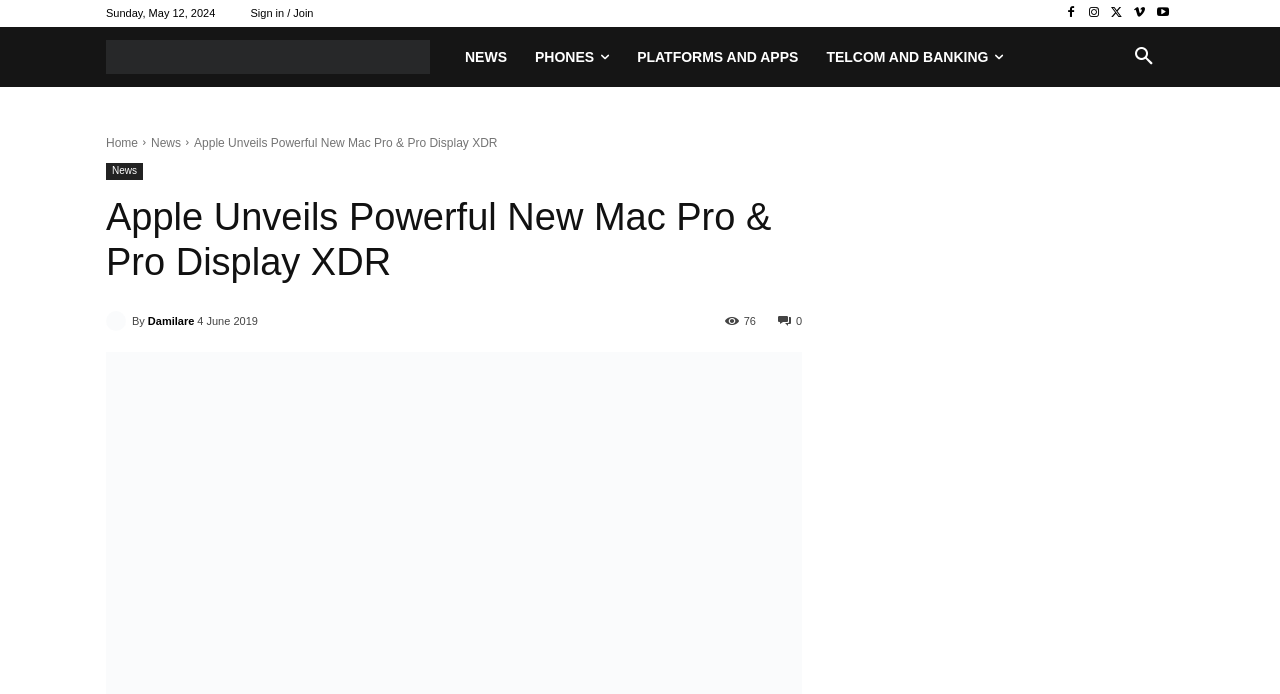Please determine the bounding box coordinates of the element's region to click in order to carry out the following instruction: "View PHONECORRIDOR homepage". The coordinates should be four float numbers between 0 and 1, i.e., [left, top, right, bottom].

[0.083, 0.057, 0.336, 0.106]